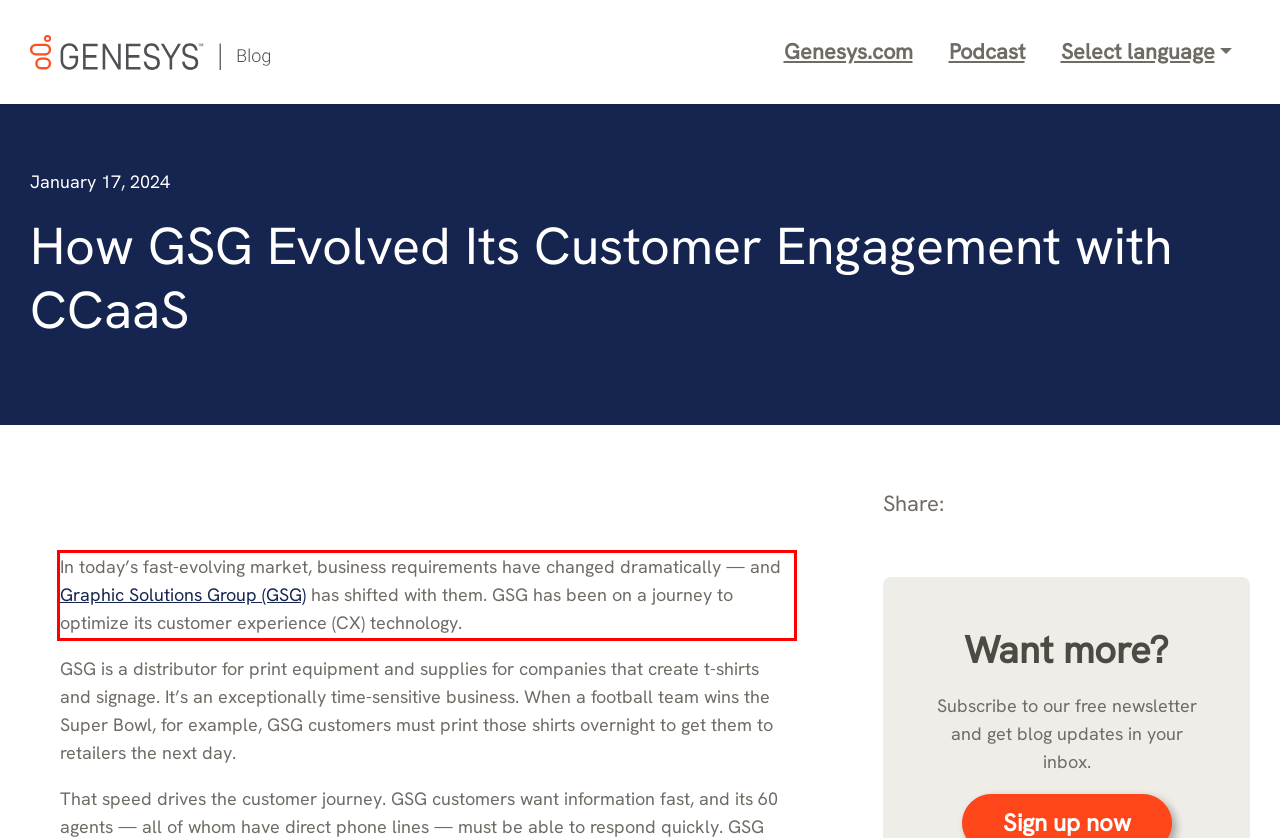Given a screenshot of a webpage containing a red rectangle bounding box, extract and provide the text content found within the red bounding box.

In today’s fast-evolving market, business requirements have changed dramatically — and Graphic Solutions Group (GSG) has shifted with them. GSG has been on a journey to optimize its customer experience (CX) technology.